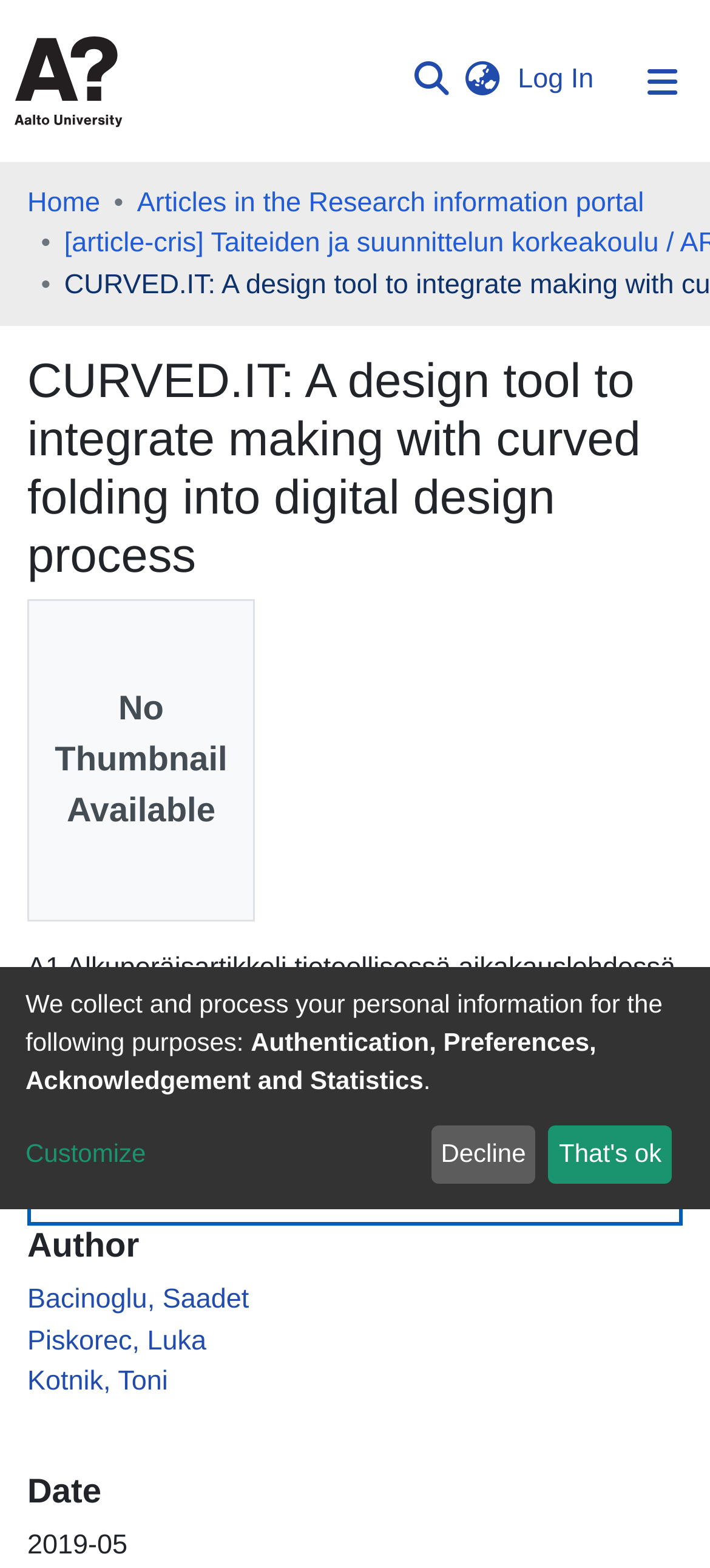Locate the bounding box coordinates of the clickable element to fulfill the following instruction: "Switch language". Provide the coordinates as four float numbers between 0 and 1 in the format [left, top, right, bottom].

[0.64, 0.039, 0.72, 0.065]